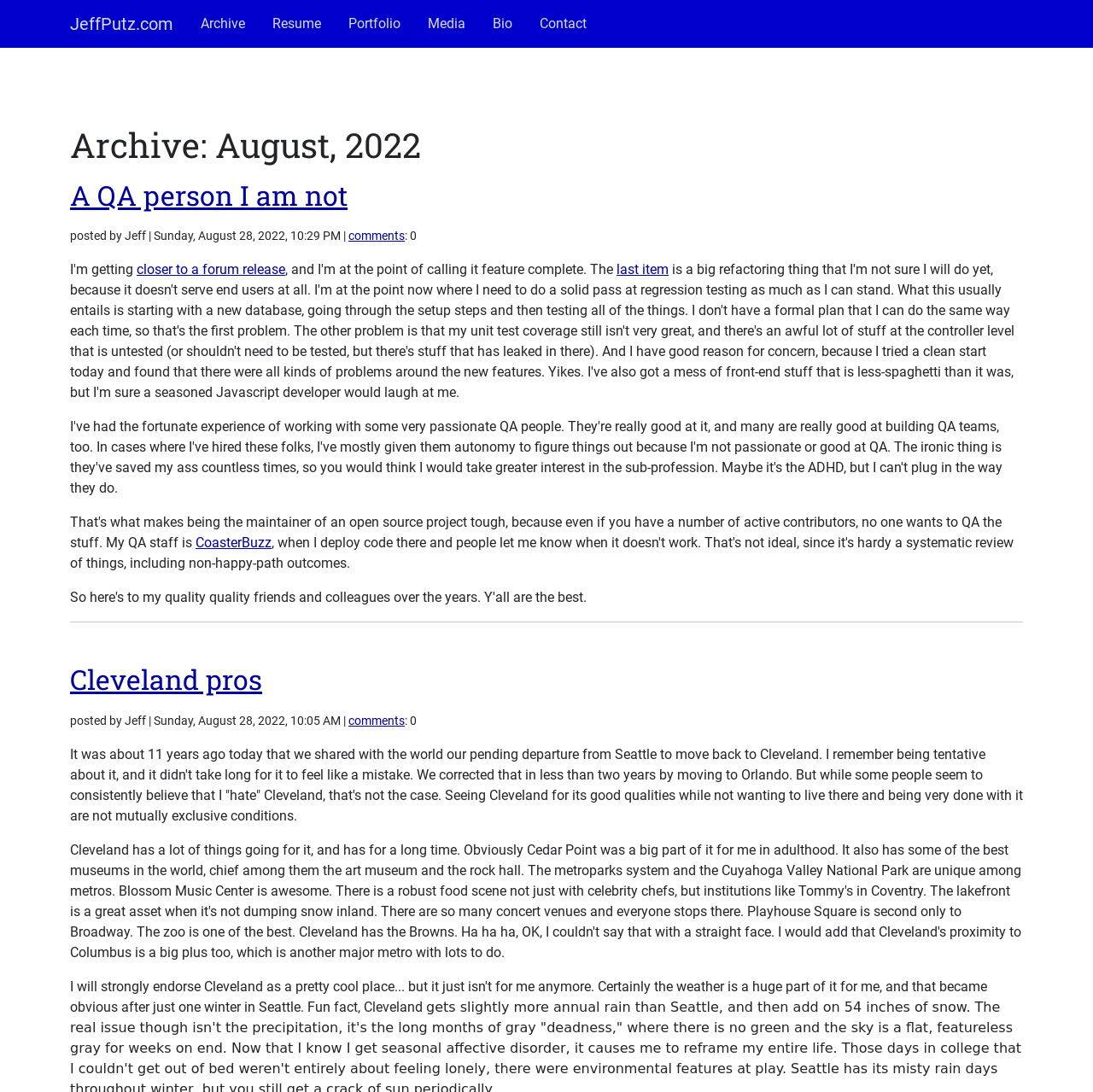Provide a thorough description of the webpage you see.

This webpage appears to be a personal blog or journal, with the title "August, 2022 - Jeff Putz.com" at the top. Below the title, there is a navigation menu with links to "Archive", "Resume", "Portfolio", "Media", "Bio", and "Contact", arranged horizontally across the top of the page.

The main content of the page is divided into several sections, each with a heading and a brief description. The first section is titled "Archive: August, 2022" and contains a link to an article titled "A QA person I am not". Below this, there is a line of text indicating that the article was posted by Jeff on Sunday, August 28, 2022, at 10:29 PM, with a link to comments and a count of 0 comments.

The next section contains a link to an article titled "closer to a forum release", followed by a link to the "last item". There is also a link to "CoasterBuzz" on the right side of the page.

Below this, there is a horizontal separator line, followed by a section titled "Cleveland pros". This section contains a link to an article with the same title, along with a line of text indicating that it was posted by Jeff on Sunday, August 28, 2022, at 10:05 AM, with a link to comments and a count of 0 comments.

The final section of the page contains a lengthy block of text, which appears to be a personal reflection on the author's experiences living in Cleveland. The text is followed by a single word, "gets", at the bottom of the page.